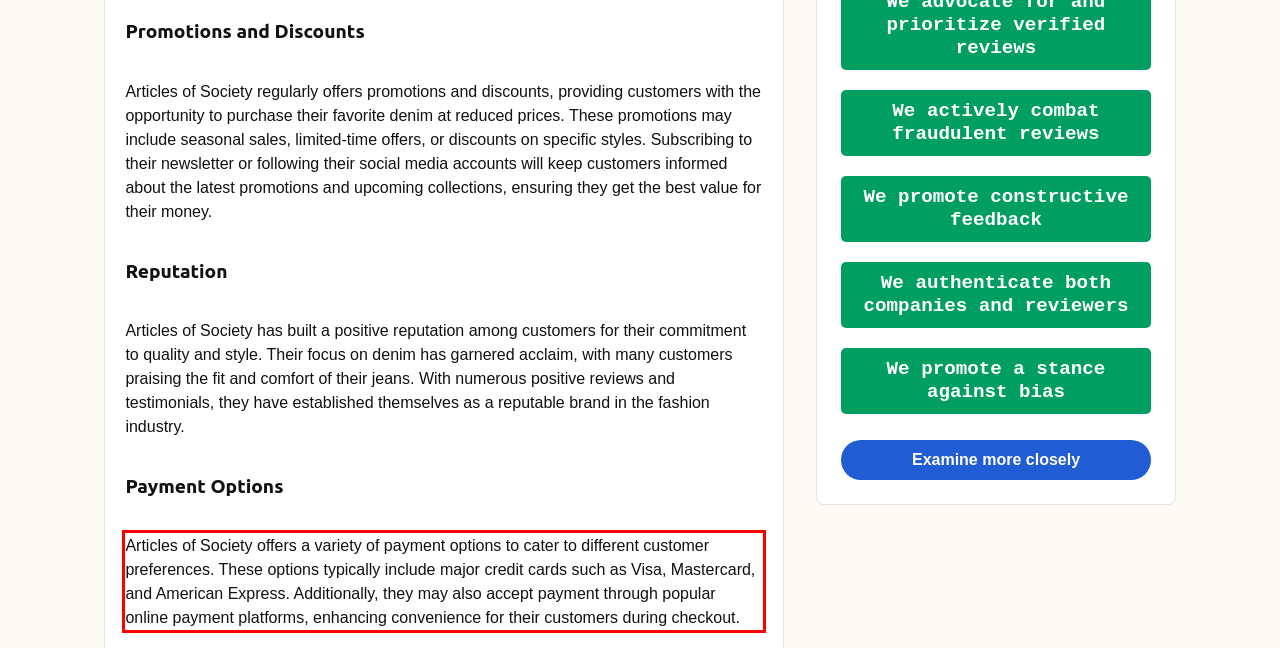Review the webpage screenshot provided, and perform OCR to extract the text from the red bounding box.

Articles of Society offers a variety of payment options to cater to different customer preferences. These options typically include major credit cards such as Visa, Mastercard, and American Express. Additionally, they may also accept payment through popular online payment platforms, enhancing convenience for their customers during checkout.